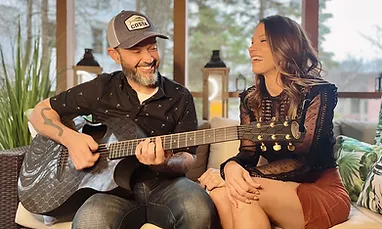Detail every significant feature and component of the image.

The image captures a joyful moment shared between two musicians, known as "Dukes Duo," as they engage in a heartfelt performance. The male guitarist, wearing a casual black patterned shirt and a gray cap, strums his guitar with a smile, creating an atmosphere filled with warmth and connection. Beside him, a female vocalist, dressed in a stylish black blouse with intricate lace details and a brown skirt, radiates happiness as she laughs and engages with him. The backdrop features a cozy indoor setting with large windows letting in natural light, plant accents, and warm lanterns, all of which enhance the intimate, inviting vibe of their musical collaboration. This image exemplifies the dynamic energy and chemistry that the duo brings to their performances, reflecting their passion for music and entertainment.